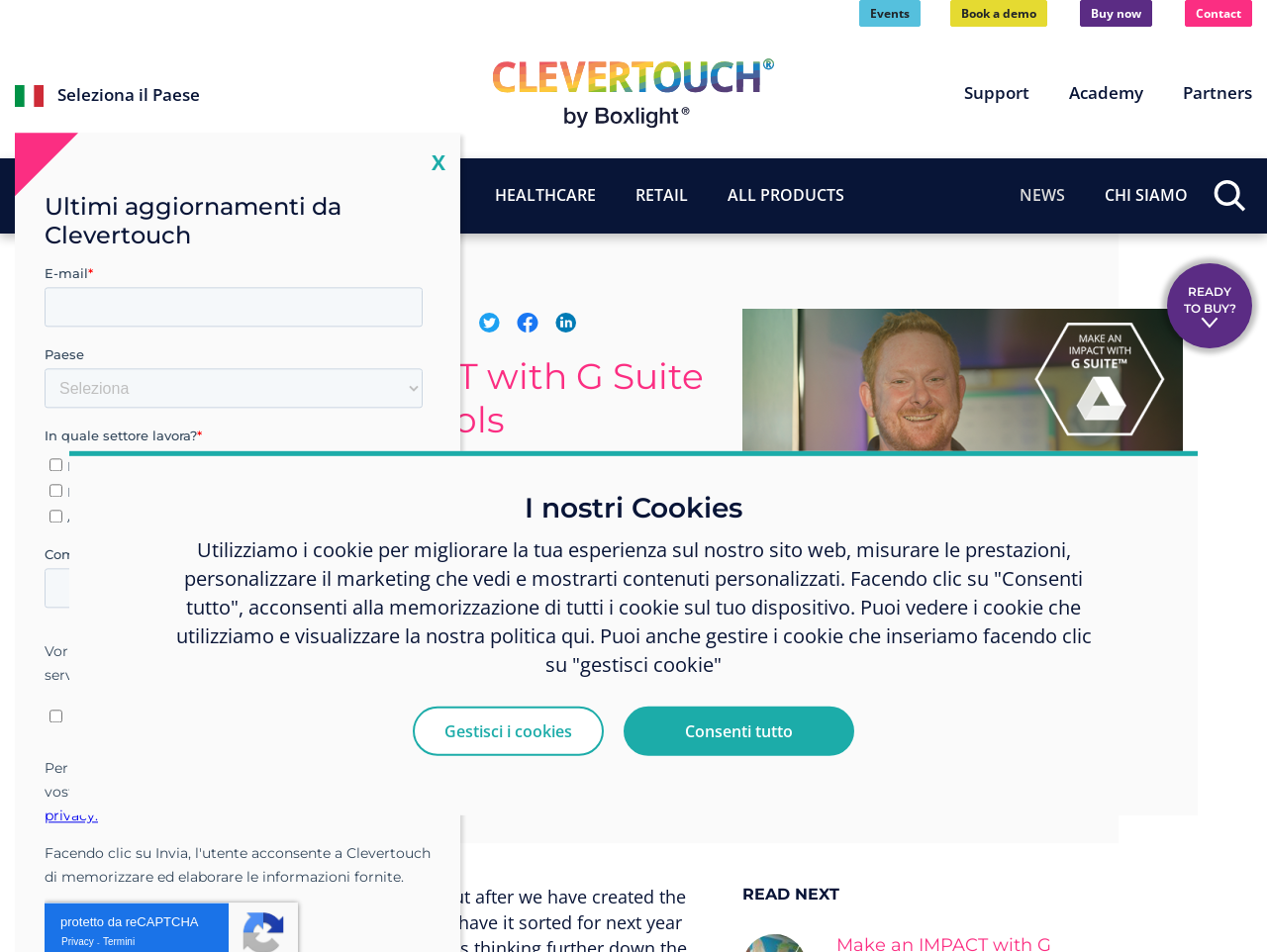Identify the main heading of the webpage and provide its text content.

Make an IMPACT with G Suite - Annotation Tools